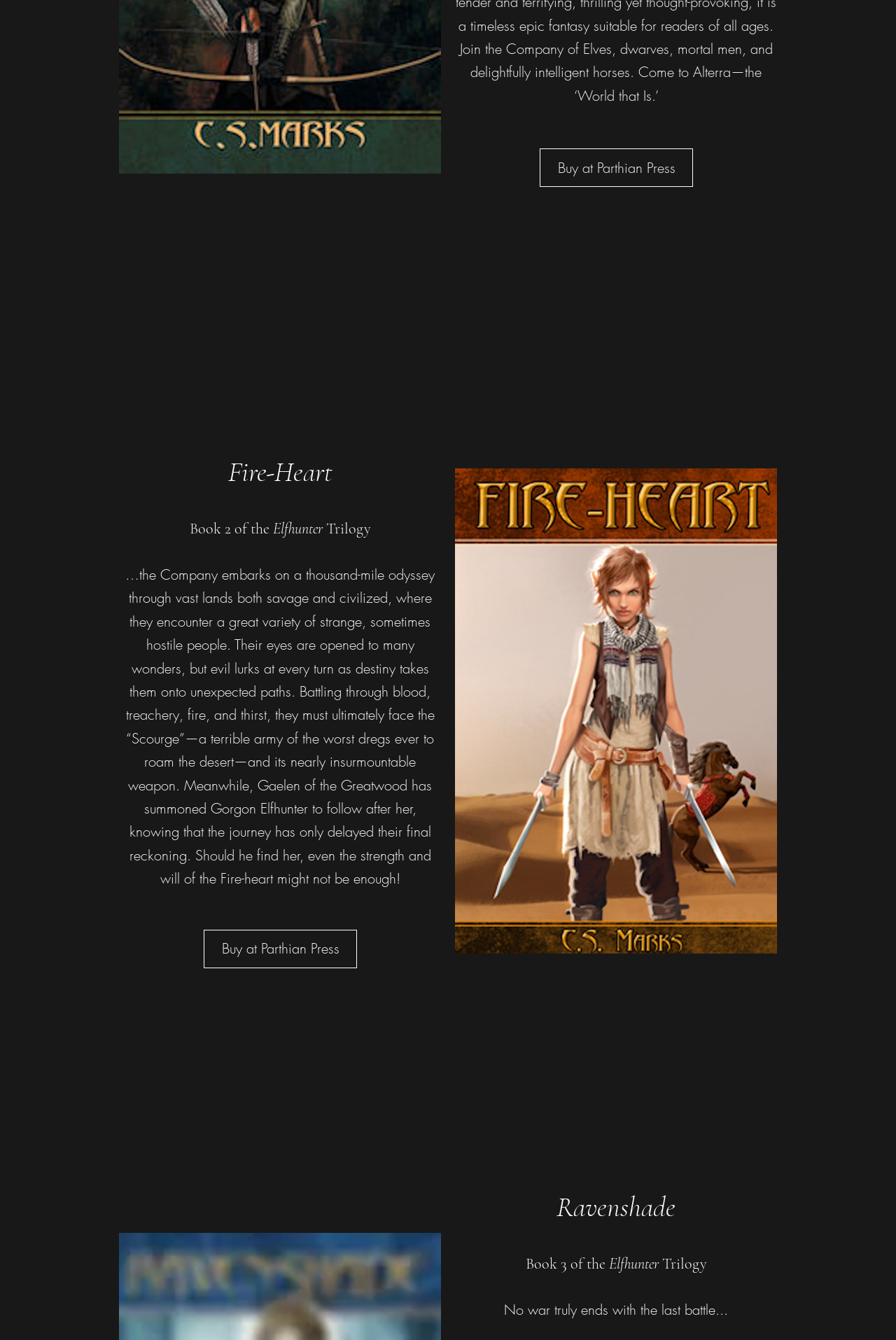Answer in one word or a short phrase: 
What is the theme of the second book?

War